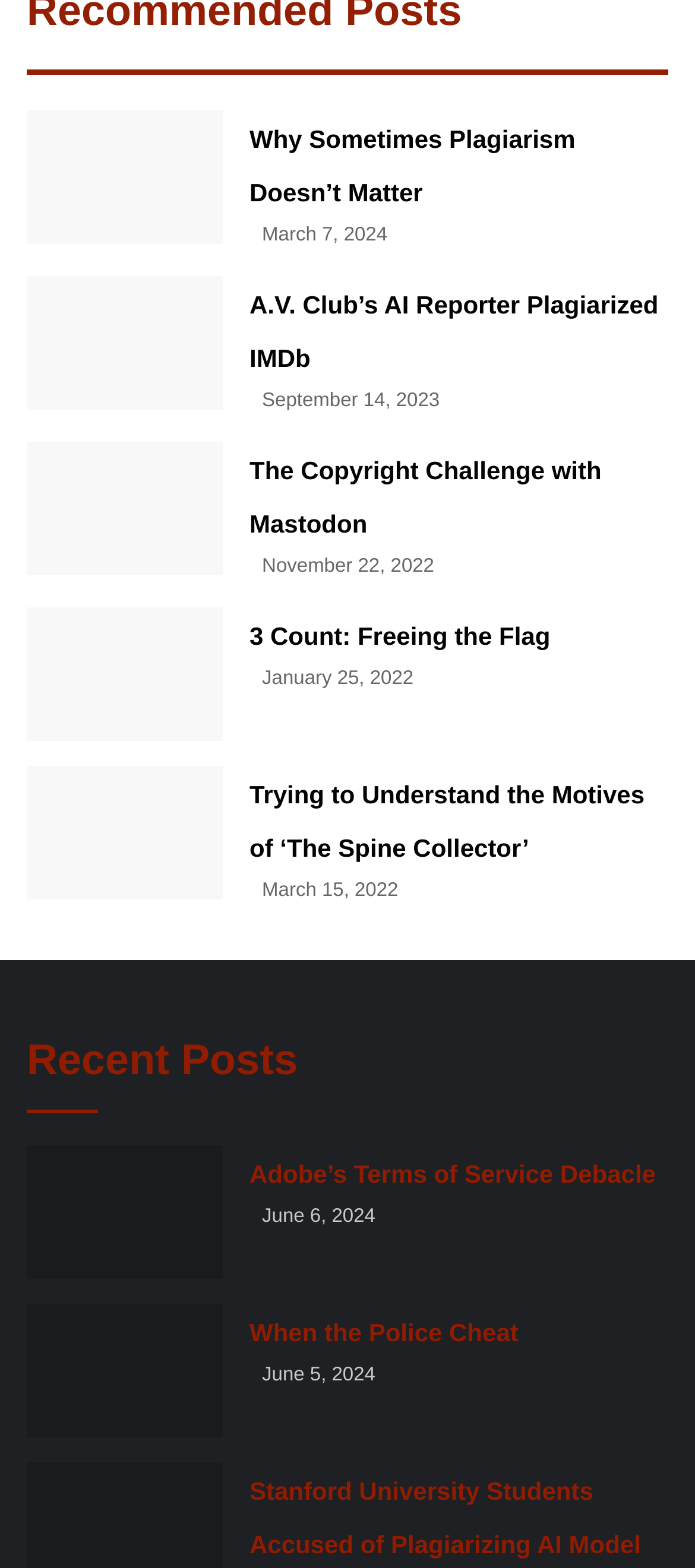Bounding box coordinates should be provided in the format (top-left x, top-left y, bottom-right x, bottom-right y) with all values between 0 and 1. Identify the bounding box for this UI element: Why Sometimes Plagiarism Doesn’t Matter

[0.359, 0.079, 0.828, 0.132]